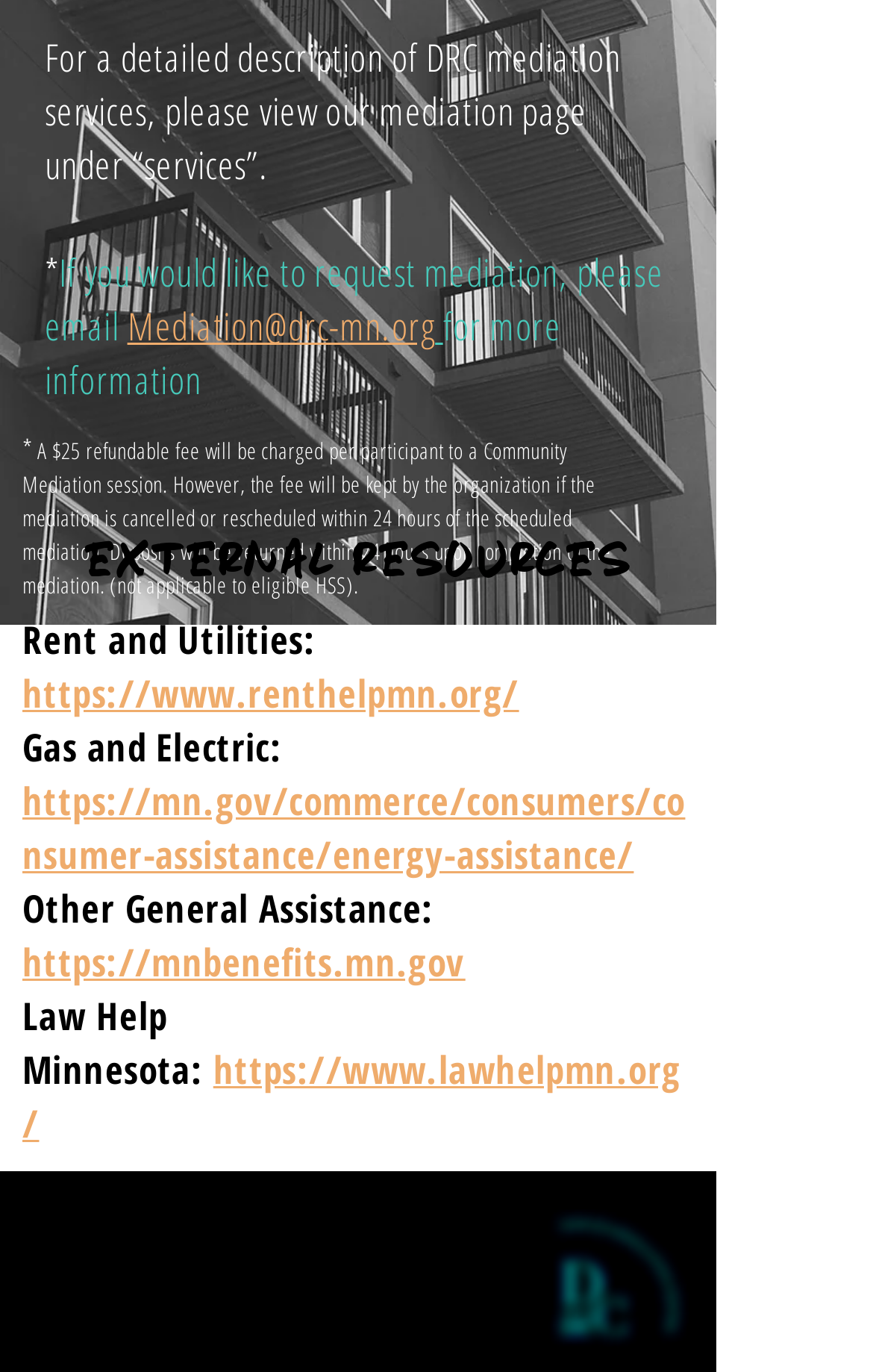Can you look at the image and give a comprehensive answer to the question:
What is the purpose of the fee for a Community Mediation session?

I found the purpose of the fee by reading the text that says 'However, the fee will be kept by the organization if the mediation is cancelled or rescheduled within 24 hours of the scheduled mediation.'.